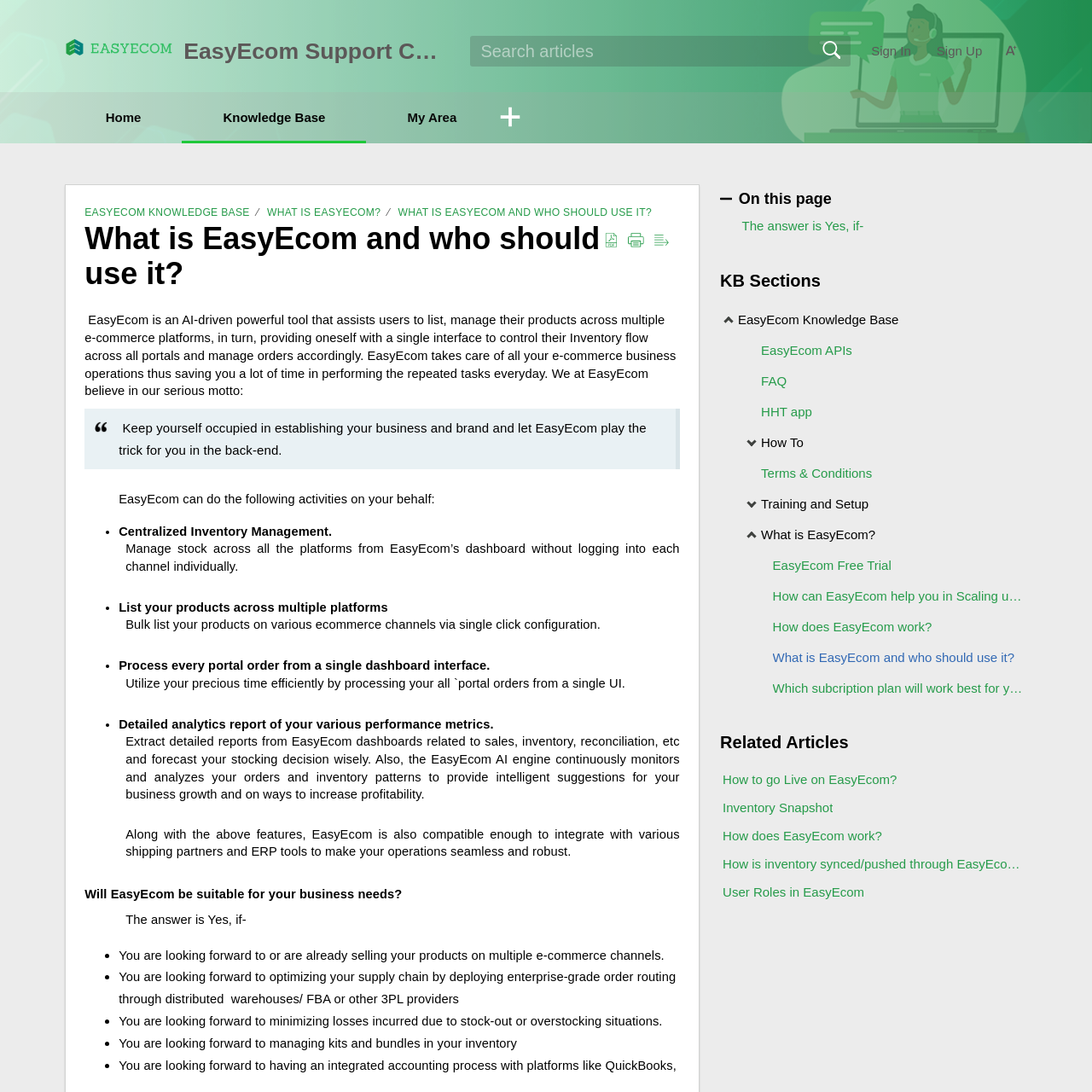What features does EasyEcom provide?
Provide a thorough and detailed answer to the question.

EasyEcom provides various features, including centralized inventory management, listing products across multiple platforms, processing every portal order from a single dashboard interface, detailed analytics reports of various performance metrics, and integration with various shipping partners and ERP tools to make operations seamless and robust.